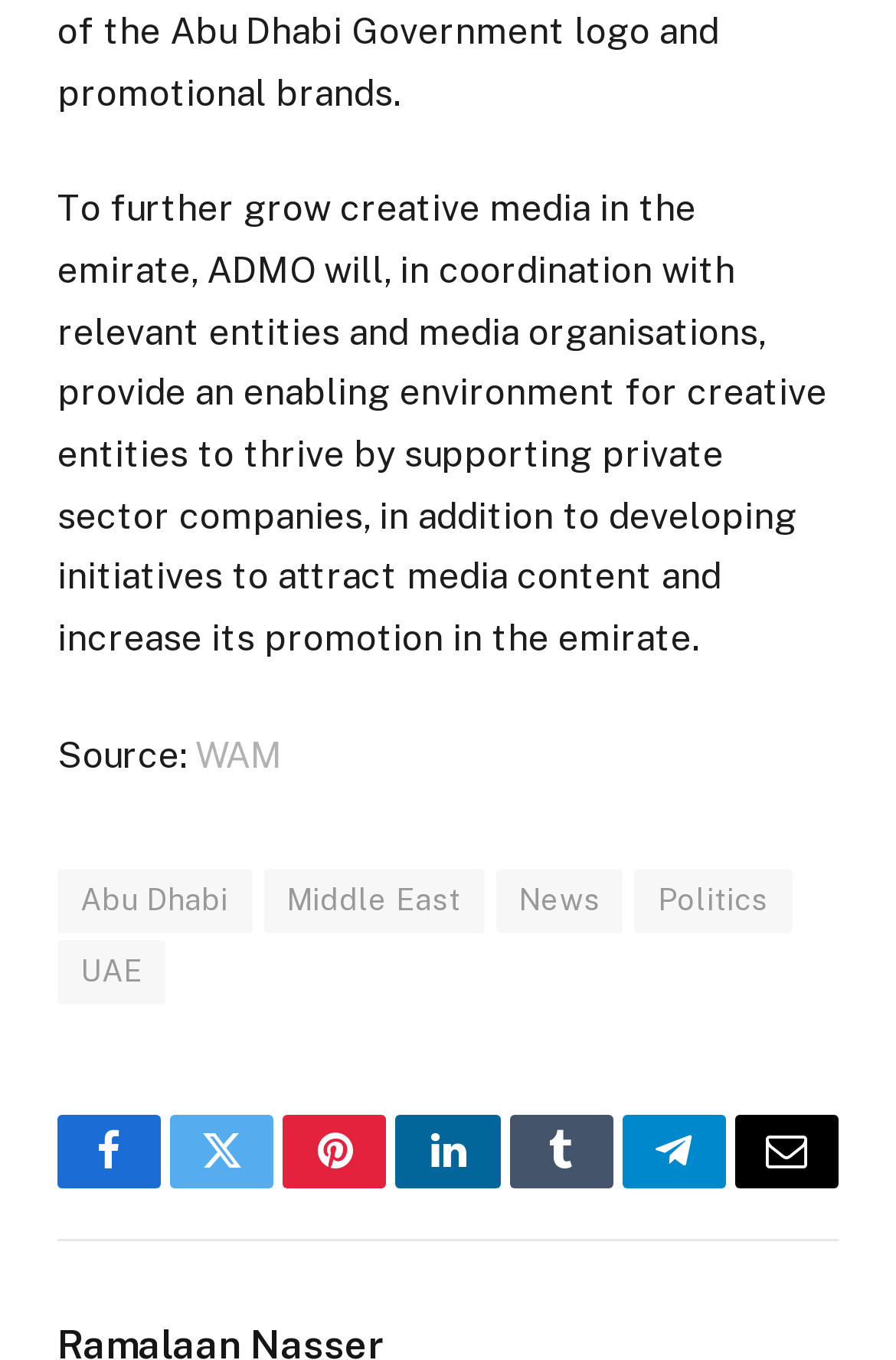What is the source of the information?
Please answer the question as detailed as possible.

The source of the information is mentioned as 'WAM' which is a link element, indicating that the information is sourced from WAM.